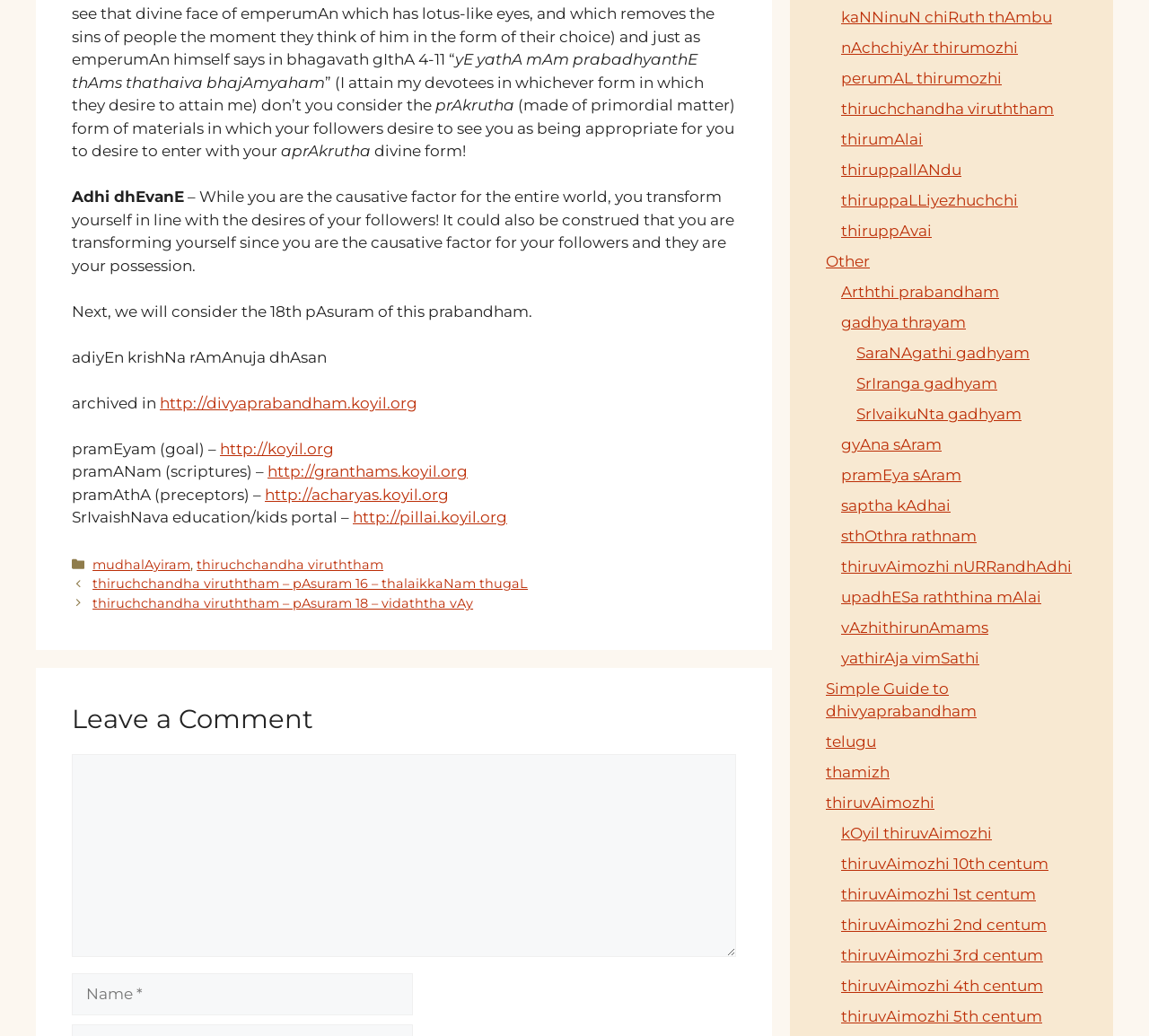Please locate the clickable area by providing the bounding box coordinates to follow this instruction: "Go to the TECHNOLOGY page".

None